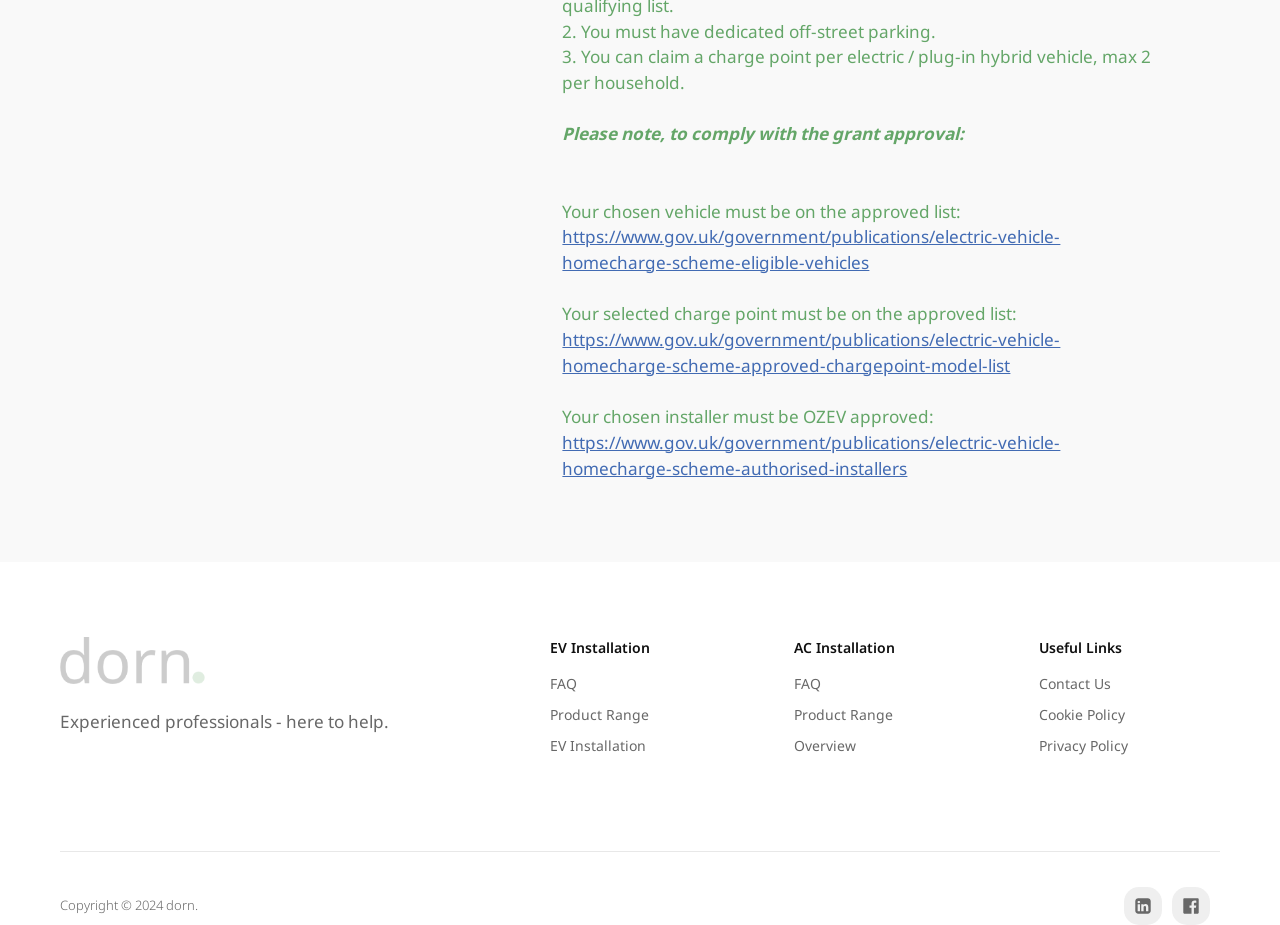Reply to the question with a single word or phrase:
What is the purpose of the FAQ link?

To answer frequently asked questions